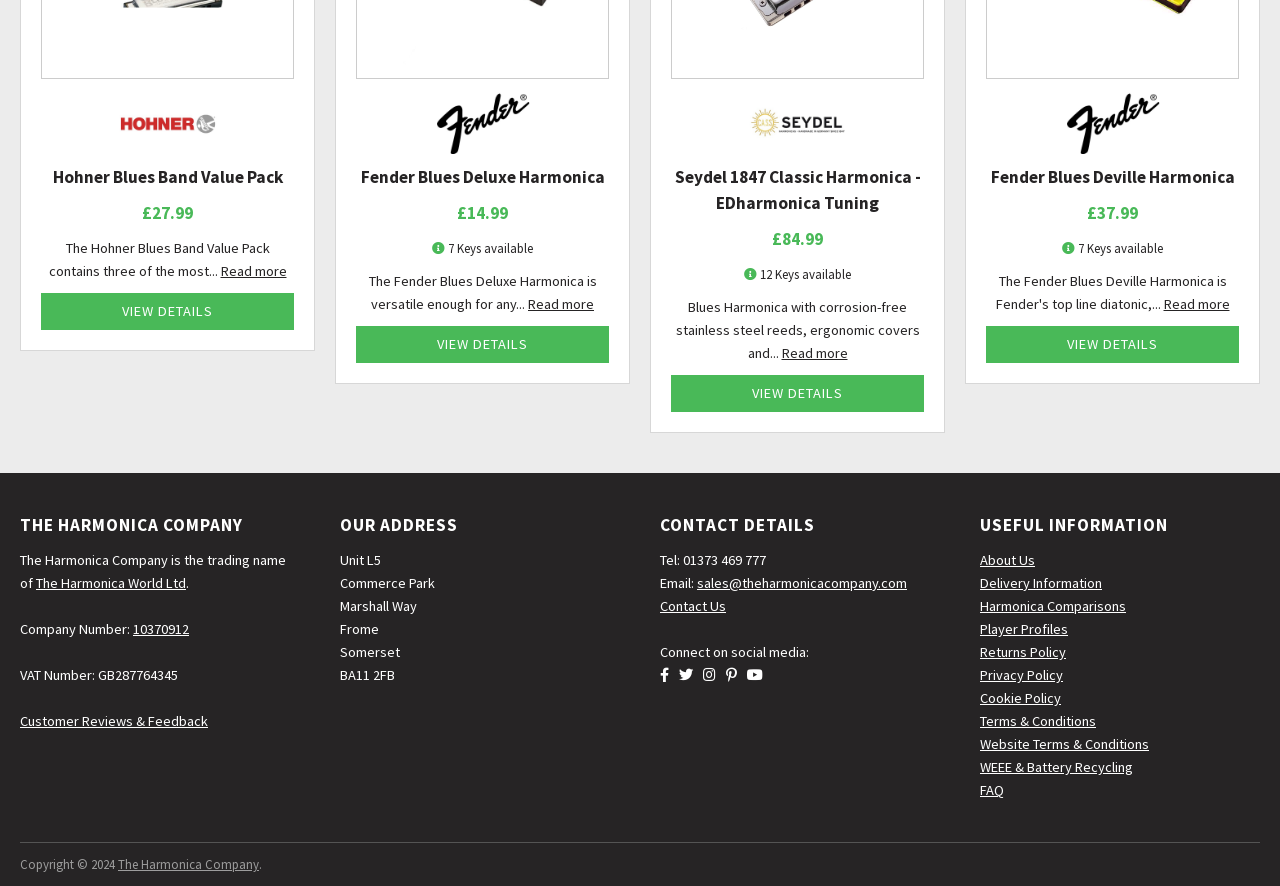Identify the bounding box coordinates necessary to click and complete the given instruction: "Contact The Harmonica Company".

[0.545, 0.627, 0.709, 0.648]